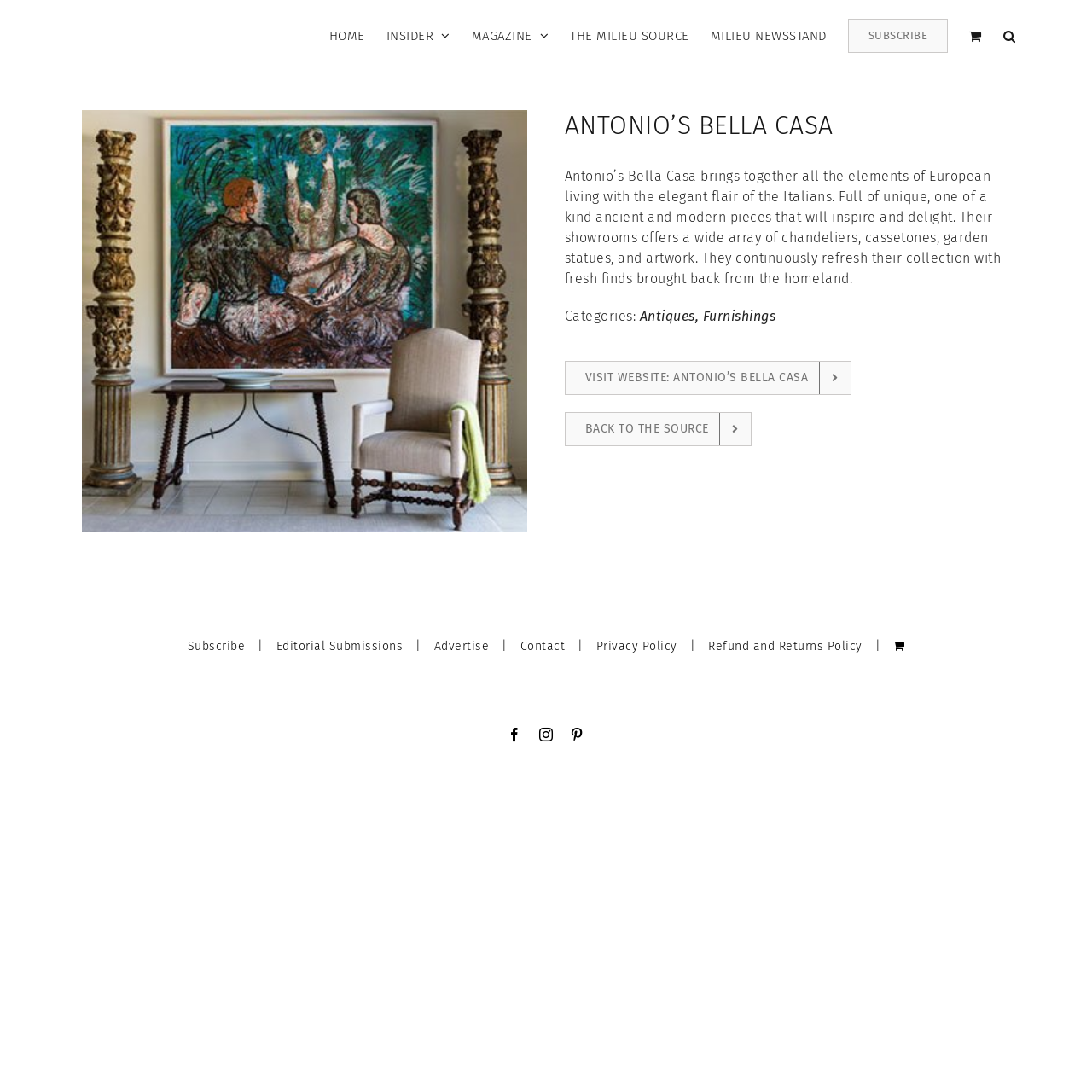Can you pinpoint the bounding box coordinates for the clickable element required for this instruction: "View Cart"? The coordinates should be four float numbers between 0 and 1, i.e., [left, top, right, bottom].

[0.888, 0.0, 0.899, 0.066]